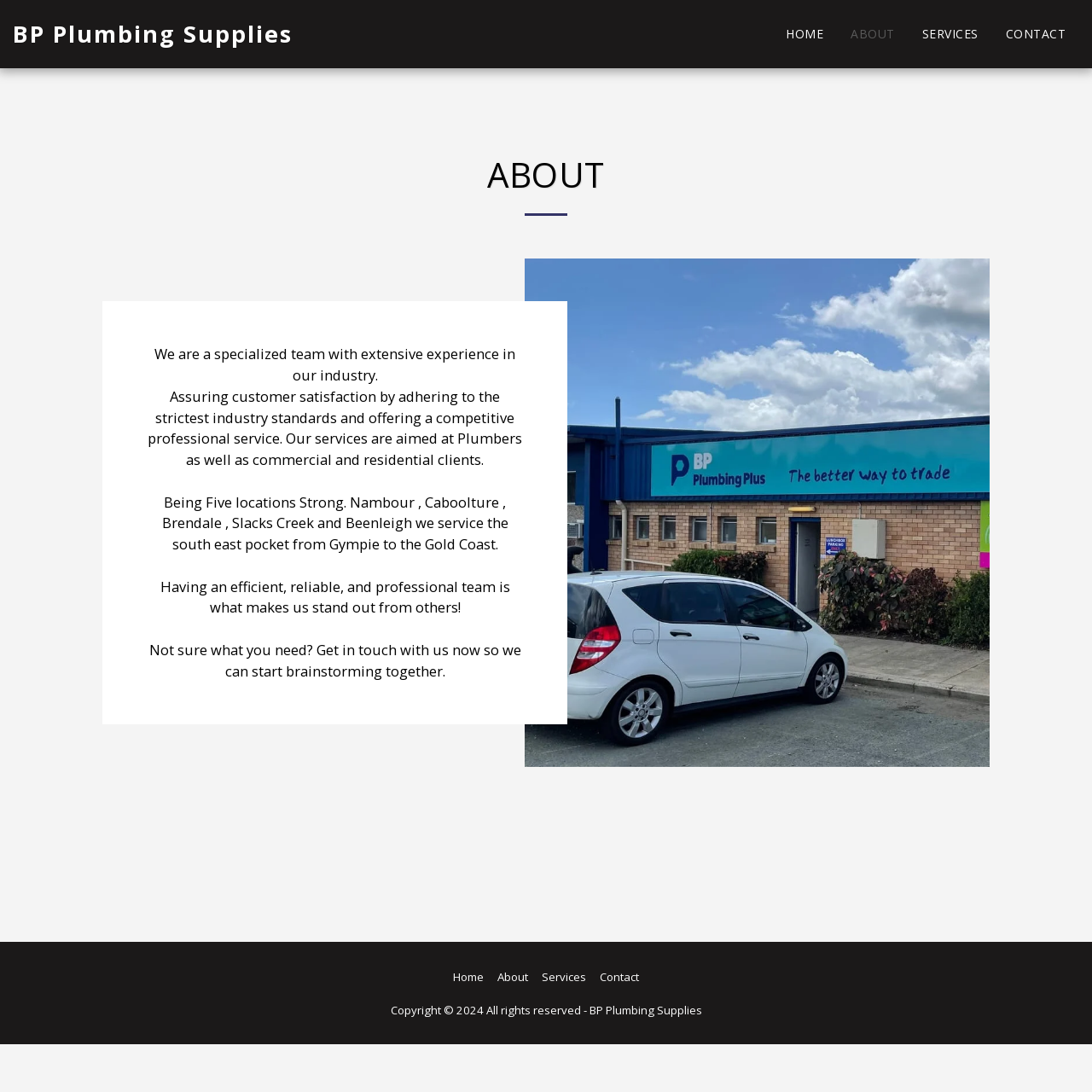Answer the question briefly using a single word or phrase: 
What is the name of the company?

BP Plumbing Supplies